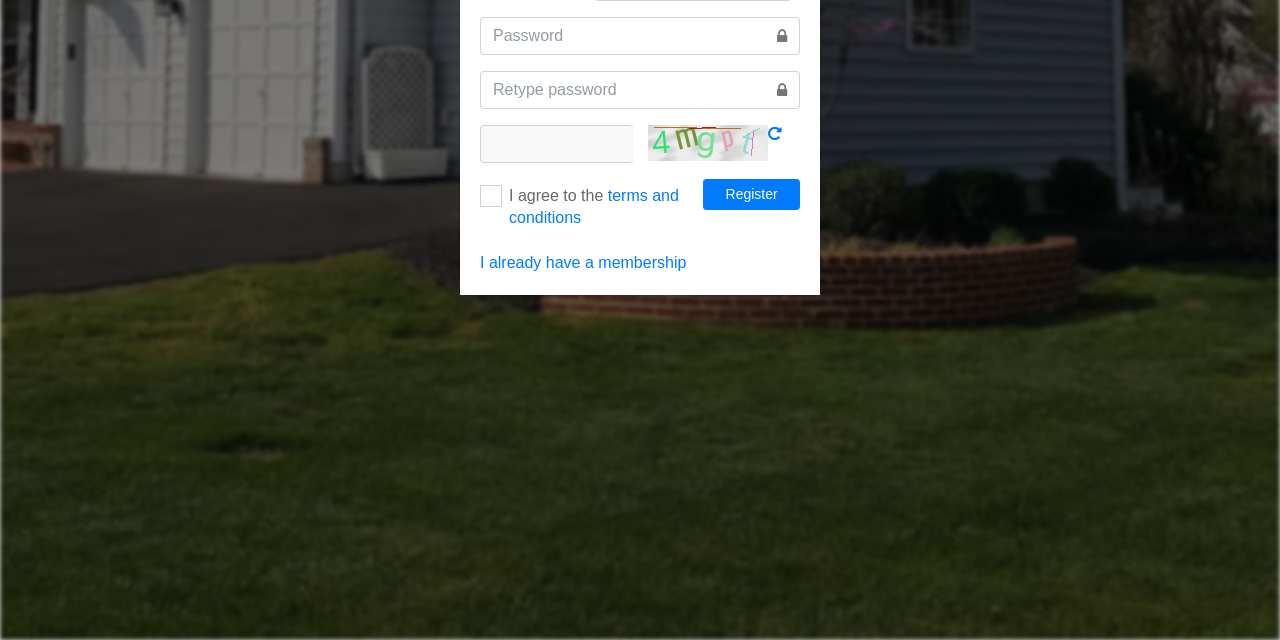Locate the bounding box of the UI element described in the following text: "terms and conditions".

[0.398, 0.292, 0.53, 0.353]